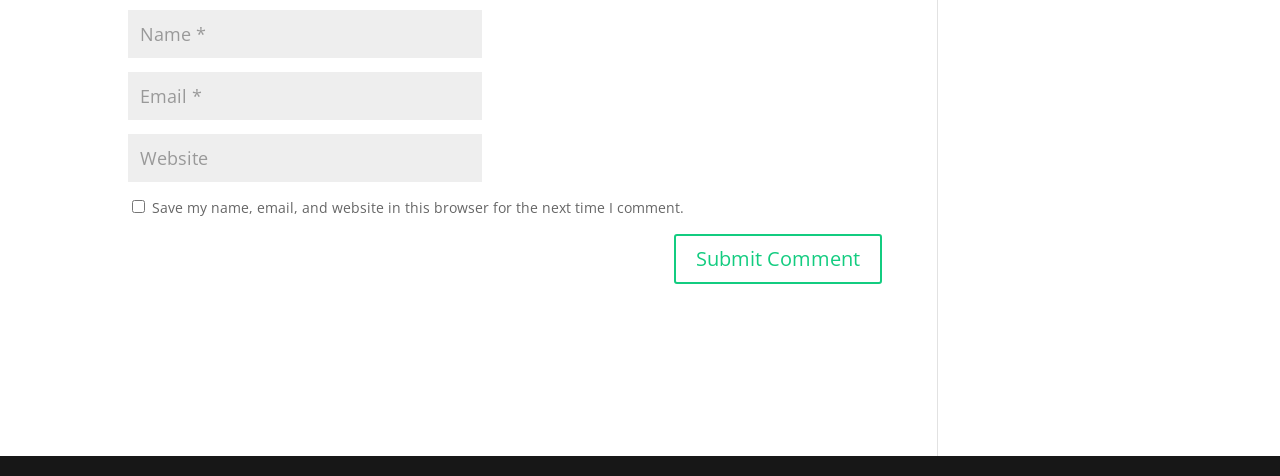How many text fields are there?
Refer to the image and provide a one-word or short phrase answer.

3